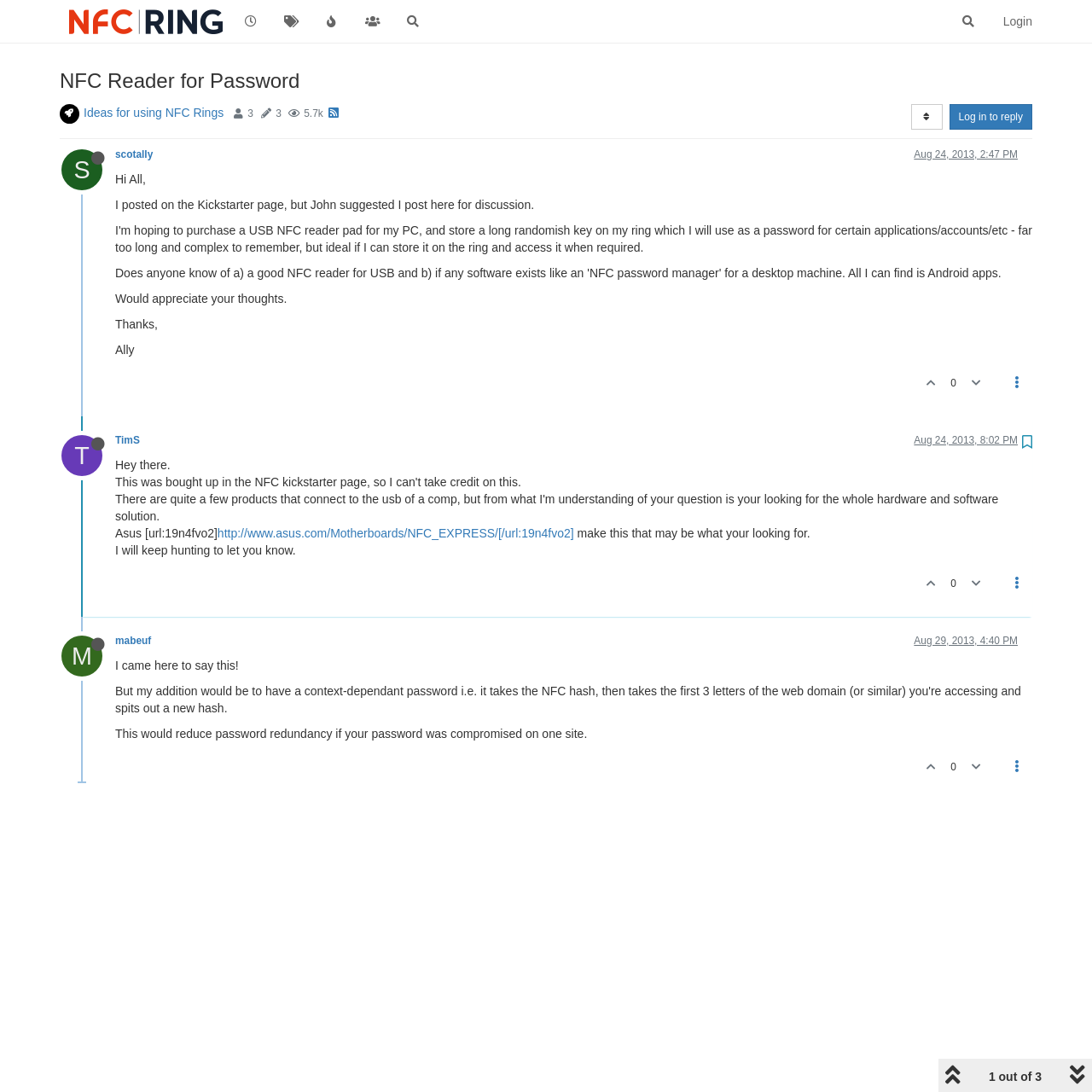Please mark the bounding box coordinates of the area that should be clicked to carry out the instruction: "Check the post from mabeuf".

[0.056, 0.594, 0.105, 0.606]